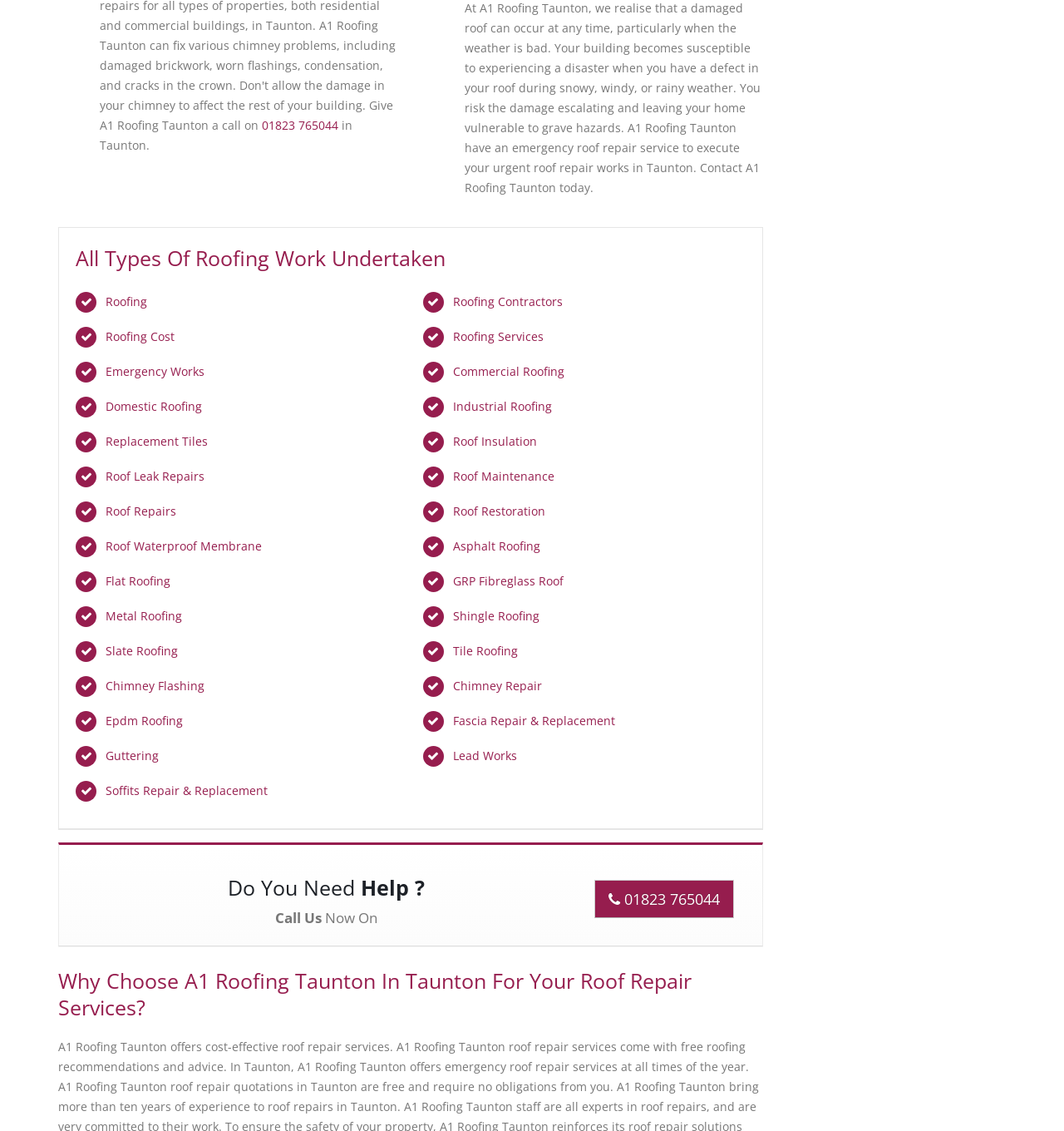Please identify the bounding box coordinates of the element that needs to be clicked to perform the following instruction: "Read about 'Why Choose A1 Roofing Taunton'".

[0.055, 0.855, 0.717, 0.902]